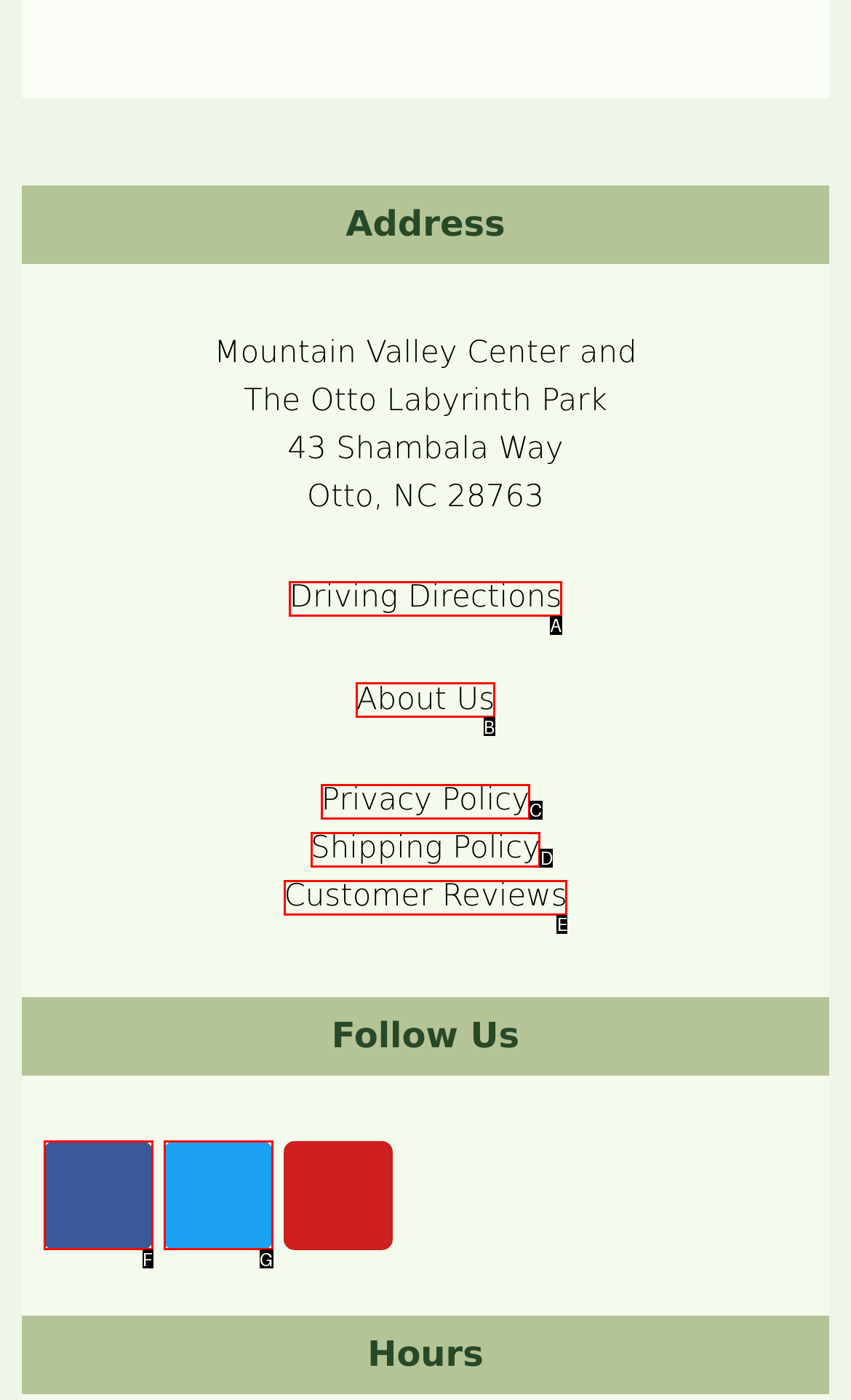From the options shown, which one fits the description: Shipping Policy? Respond with the appropriate letter.

D